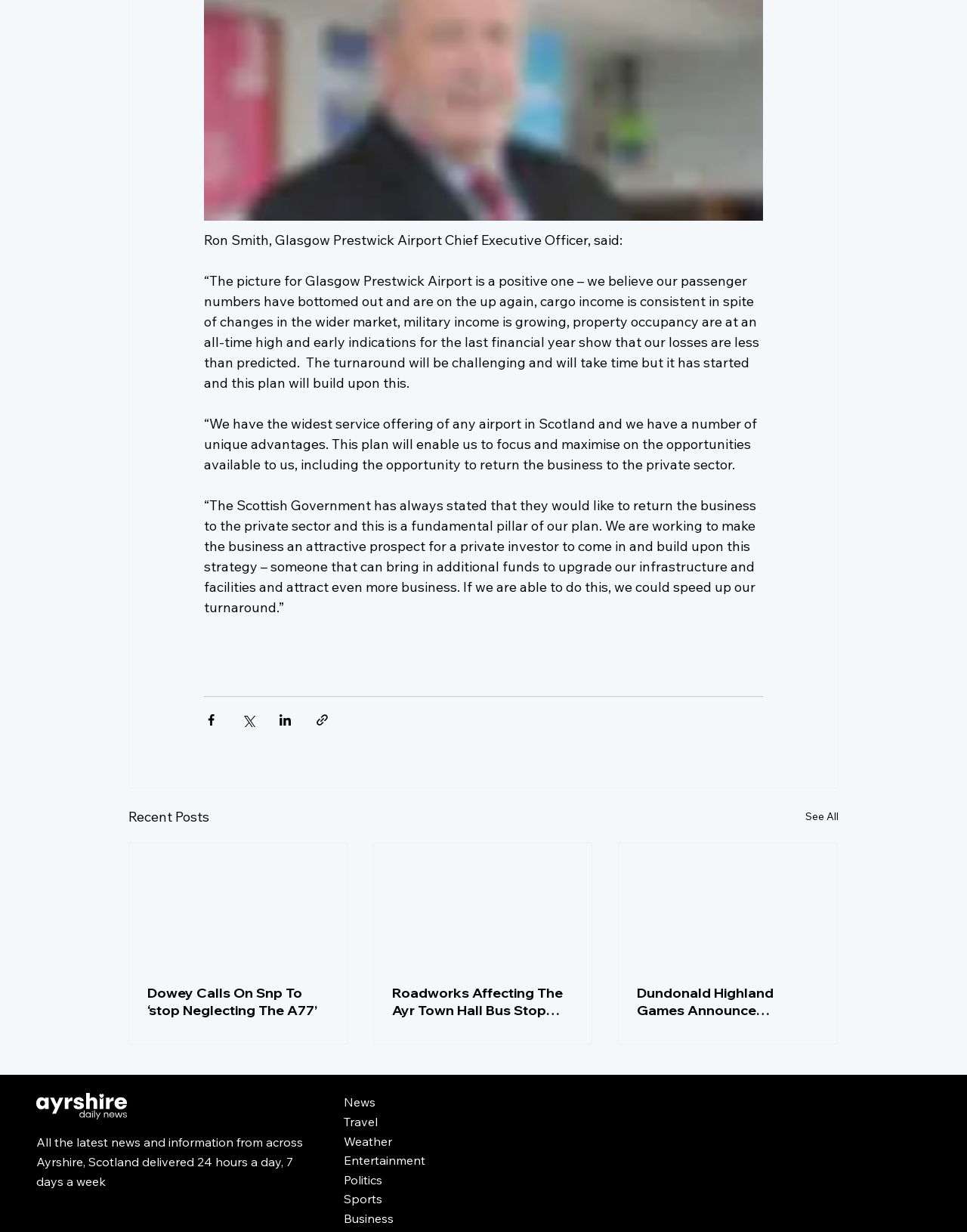Please specify the bounding box coordinates of the element that should be clicked to execute the given instruction: 'Check the latest news and information'. Ensure the coordinates are four float numbers between 0 and 1, expressed as [left, top, right, bottom].

[0.038, 0.921, 0.313, 0.965]